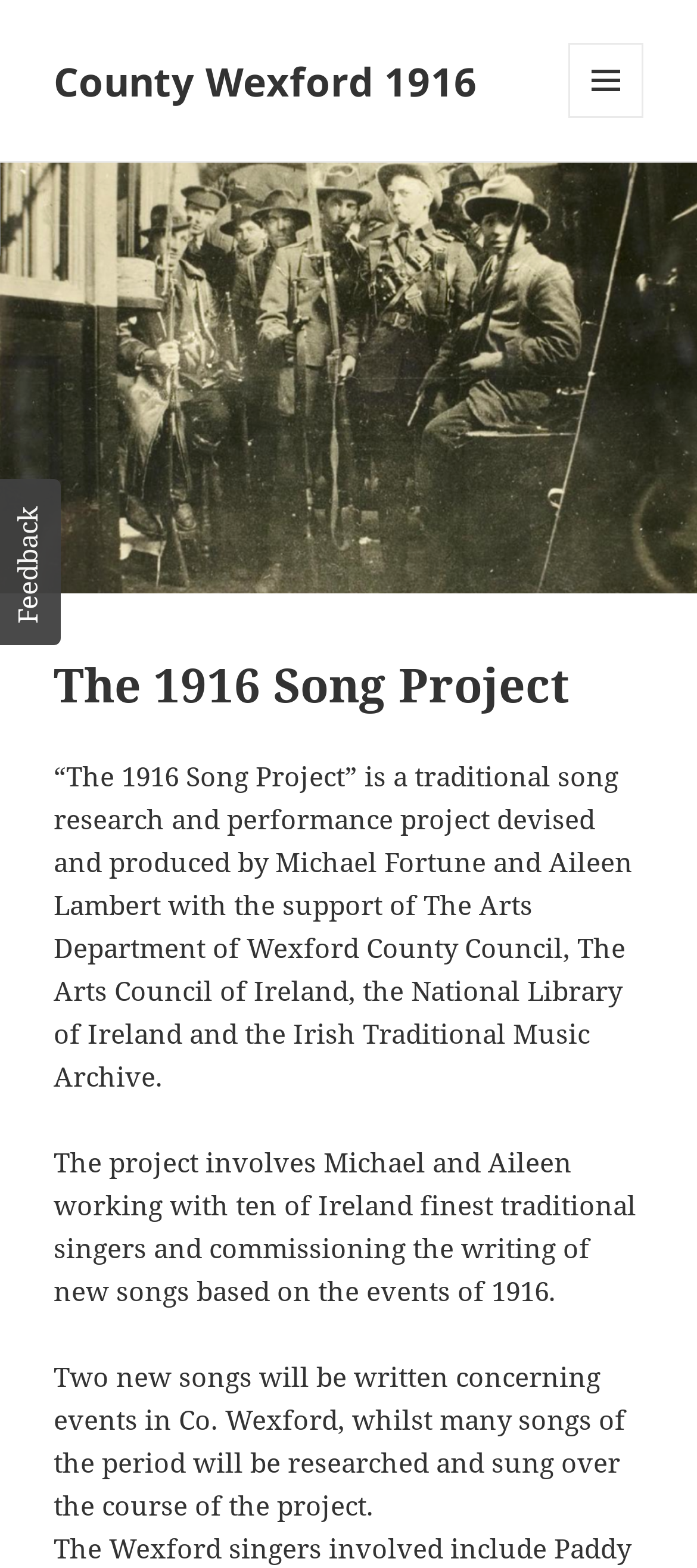How many singers are involved in the project?
Answer the question with just one word or phrase using the image.

ten